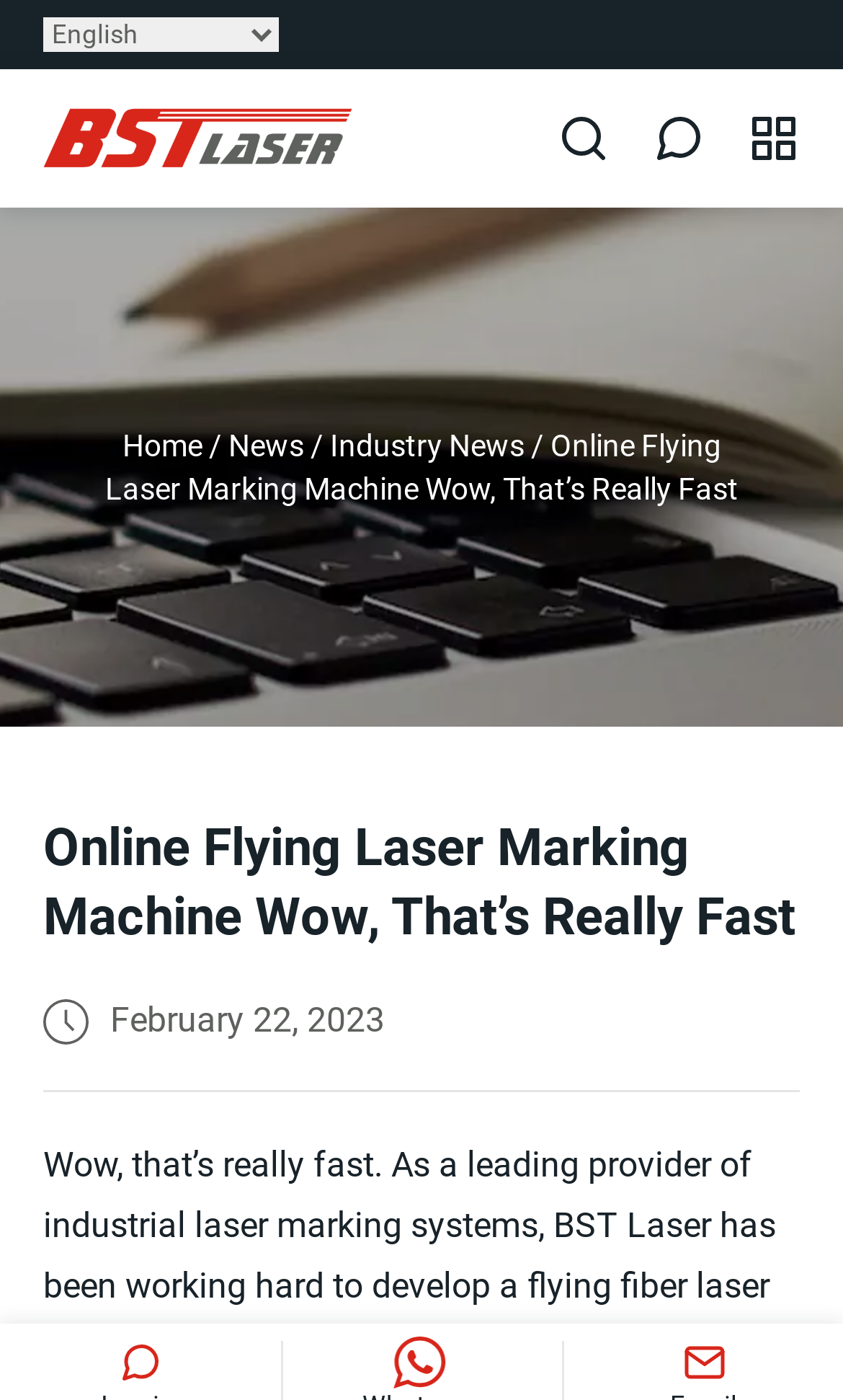What is the date of the news article?
Provide a detailed and well-explained answer to the question.

The date of the news article is located below the main heading, with a bounding box of [0.131, 0.714, 0.456, 0.743]. It is displayed as 'February 22, 2023'.